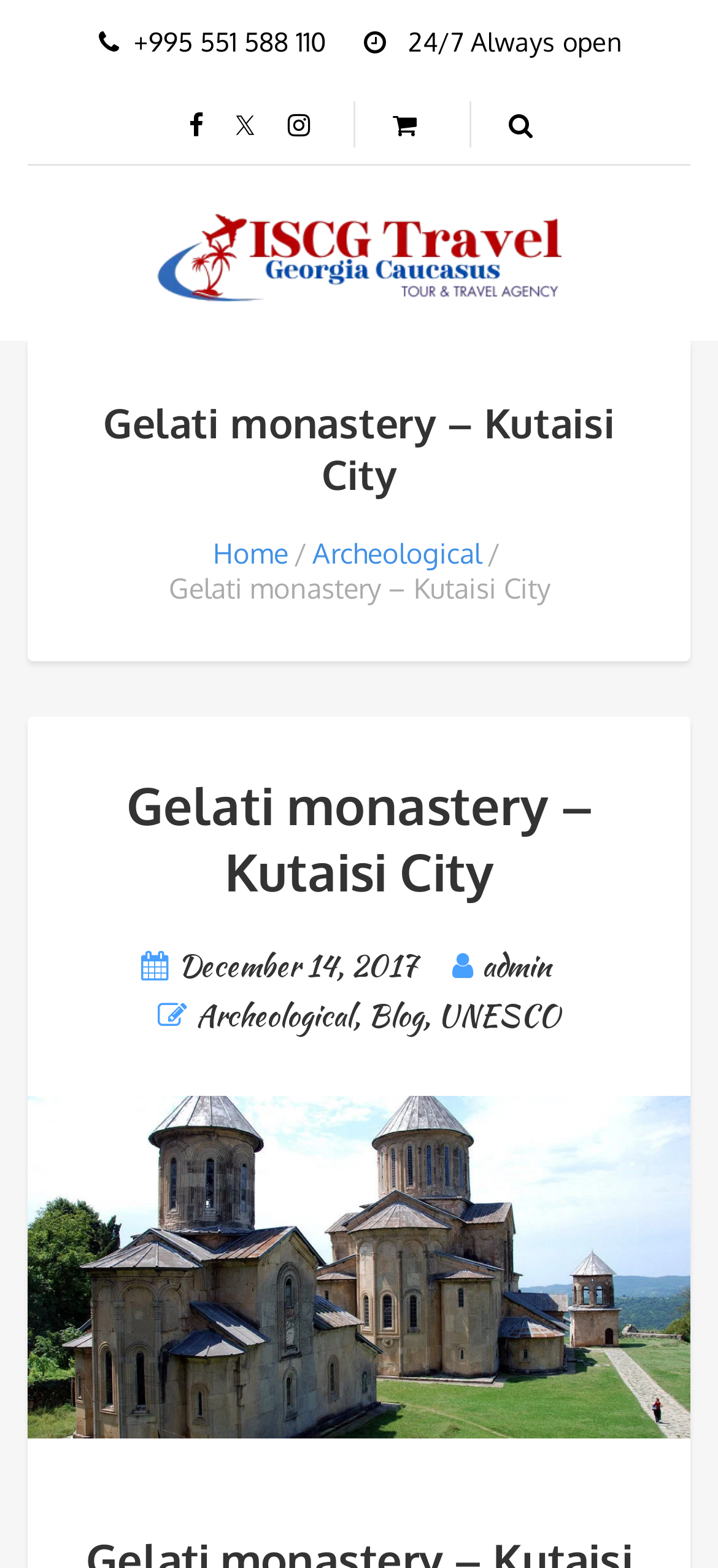What is the category of the blog post about Gelati monastery?
Can you provide a detailed and comprehensive answer to the question?

The category of the blog post can be inferred from the link element with the text 'Archeological' at the bottom of the webpage, with the bounding box coordinates [0.435, 0.342, 0.671, 0.364].